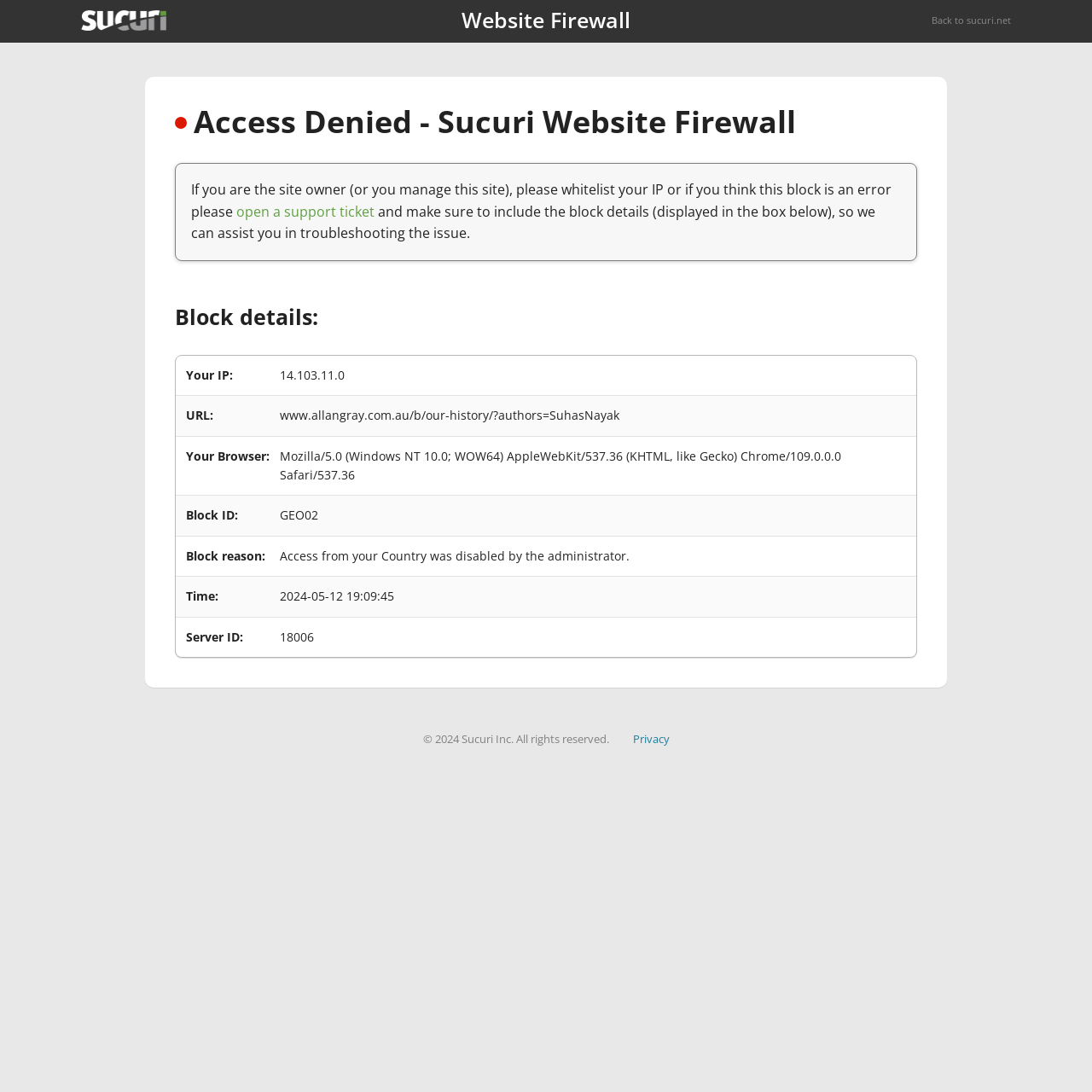Please look at the image and answer the question with a detailed explanation: What is the URL that triggered the block?

The URL that triggered the block can be found in the 'Block details' section, which is a table that displays information about the block. The table has several rows, each with two columns. The first column displays the label, and the second column displays the value. The row with the label 'URL:' has the value 'www.allangray.com.au/b/our-history/?authors=SuhasNayak', which is the URL that triggered the block.